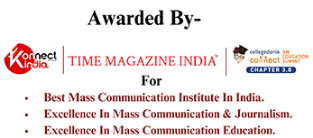Give a one-word or one-phrase response to the question: 
What is the field in which the institution received the award?

Mass Communication